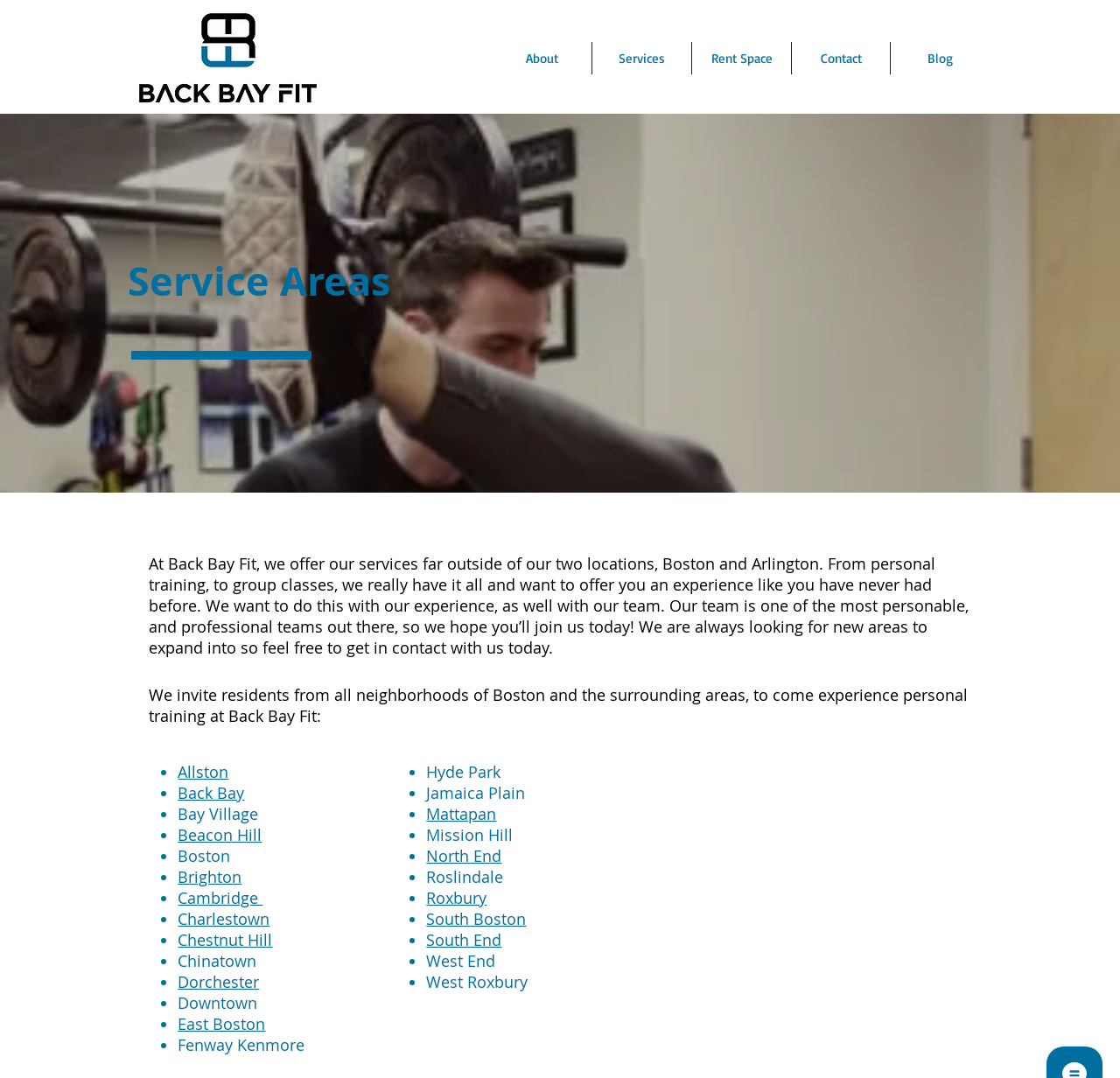Please identify the bounding box coordinates of the element that needs to be clicked to execute the following command: "Explore Boston neighborhood". Provide the bounding box using four float numbers between 0 and 1, formatted as [left, top, right, bottom].

[0.159, 0.707, 0.204, 0.725]